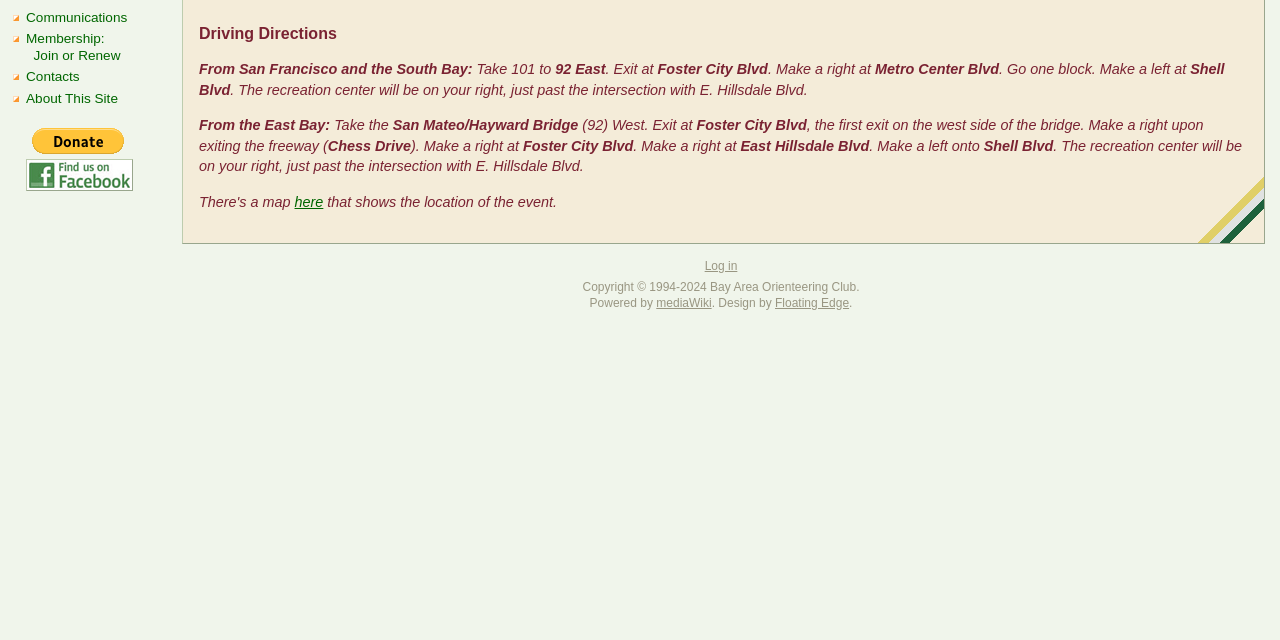From the webpage screenshot, predict the bounding box of the UI element that matches this description: "Search".

None